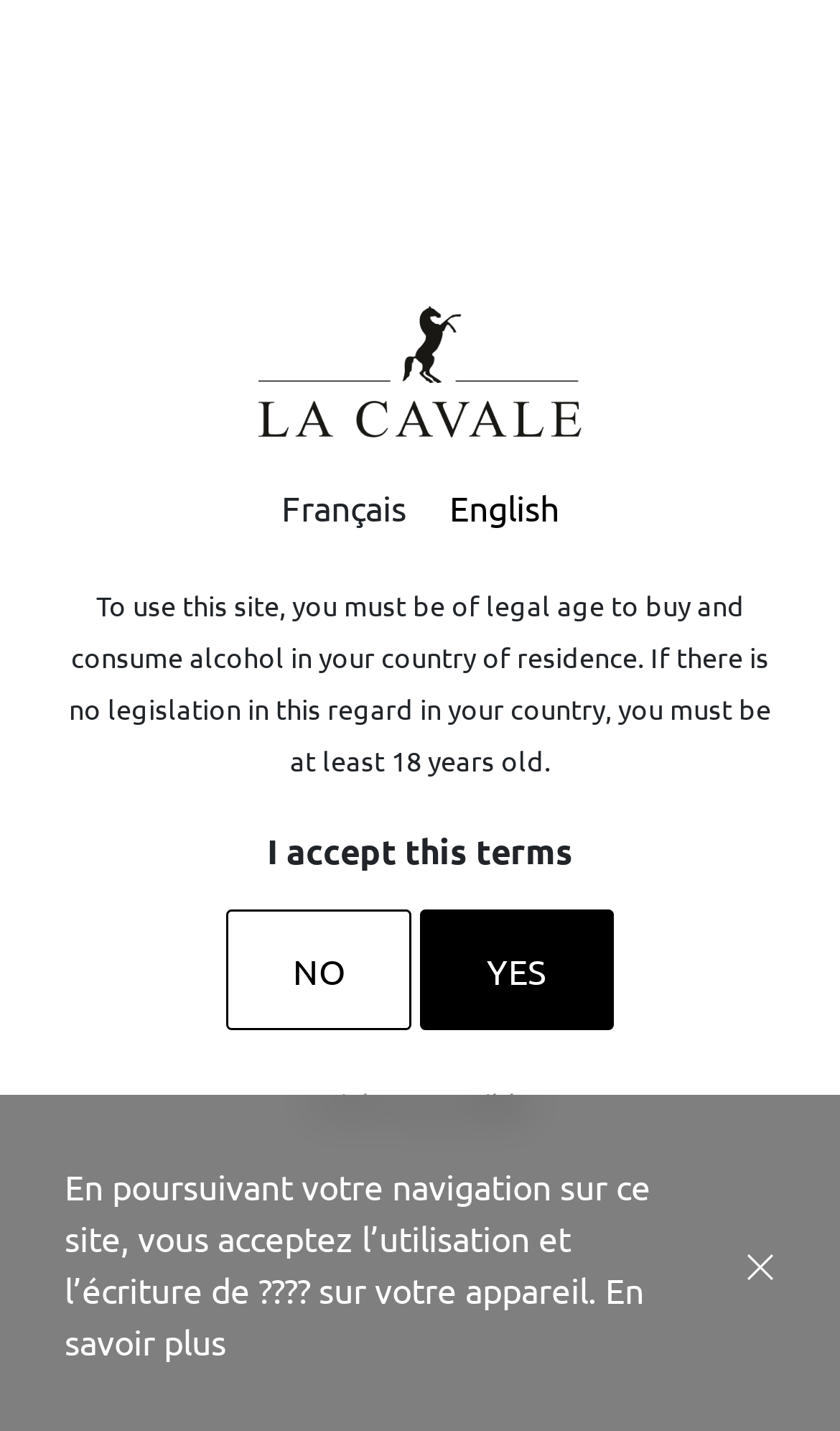Calculate the bounding box coordinates for the UI element based on the following description: "parent_node: EN". Ensure the coordinates are four float numbers between 0 and 1, i.e., [left, top, right, bottom].

[0.038, 0.014, 0.339, 0.077]